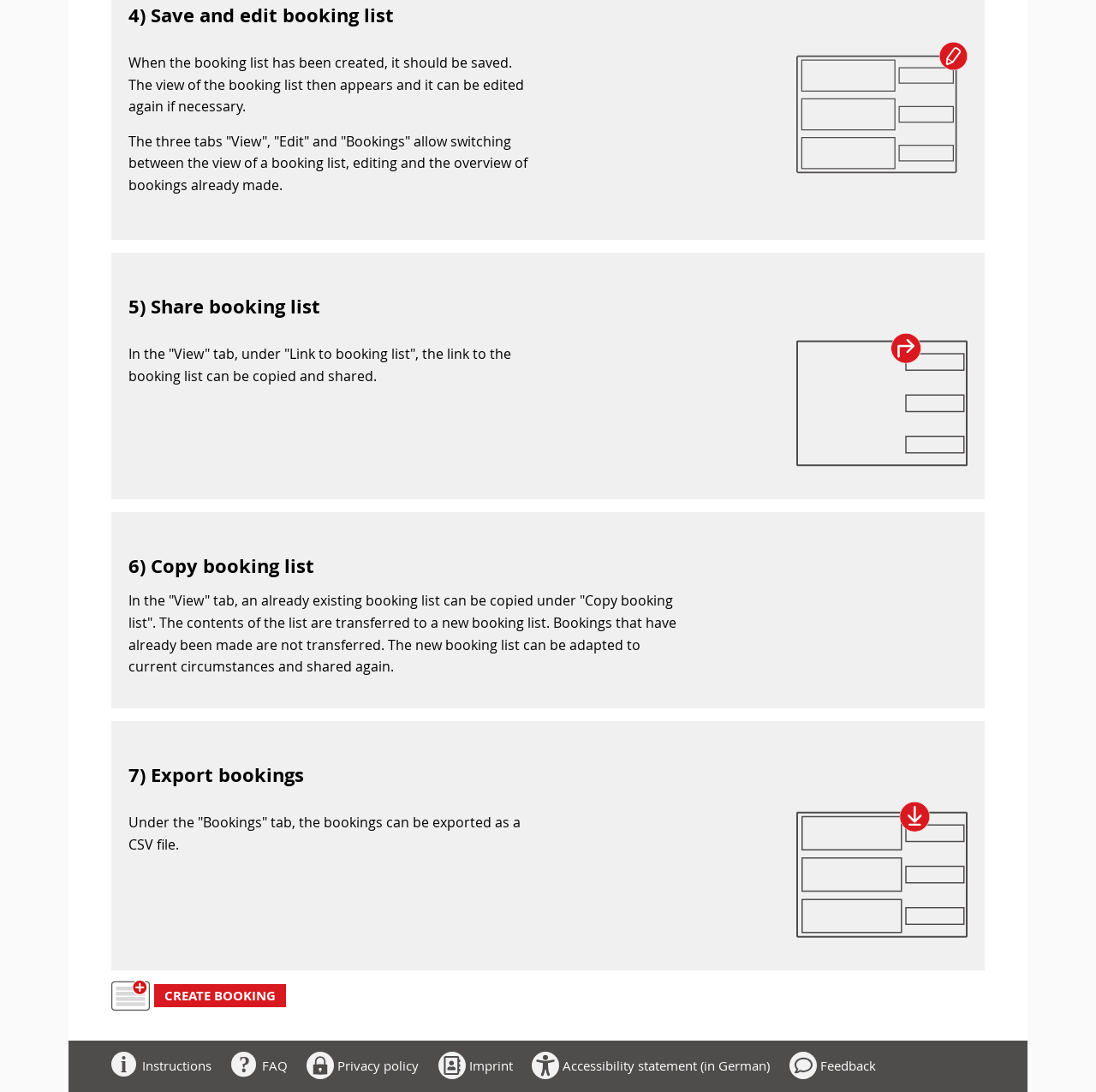Provide the bounding box coordinates for the UI element described in this sentence: "Accessibility statement (in German)". The coordinates should be four float values between 0 and 1, i.e., [left, top, right, bottom].

[0.485, 0.963, 0.702, 0.988]